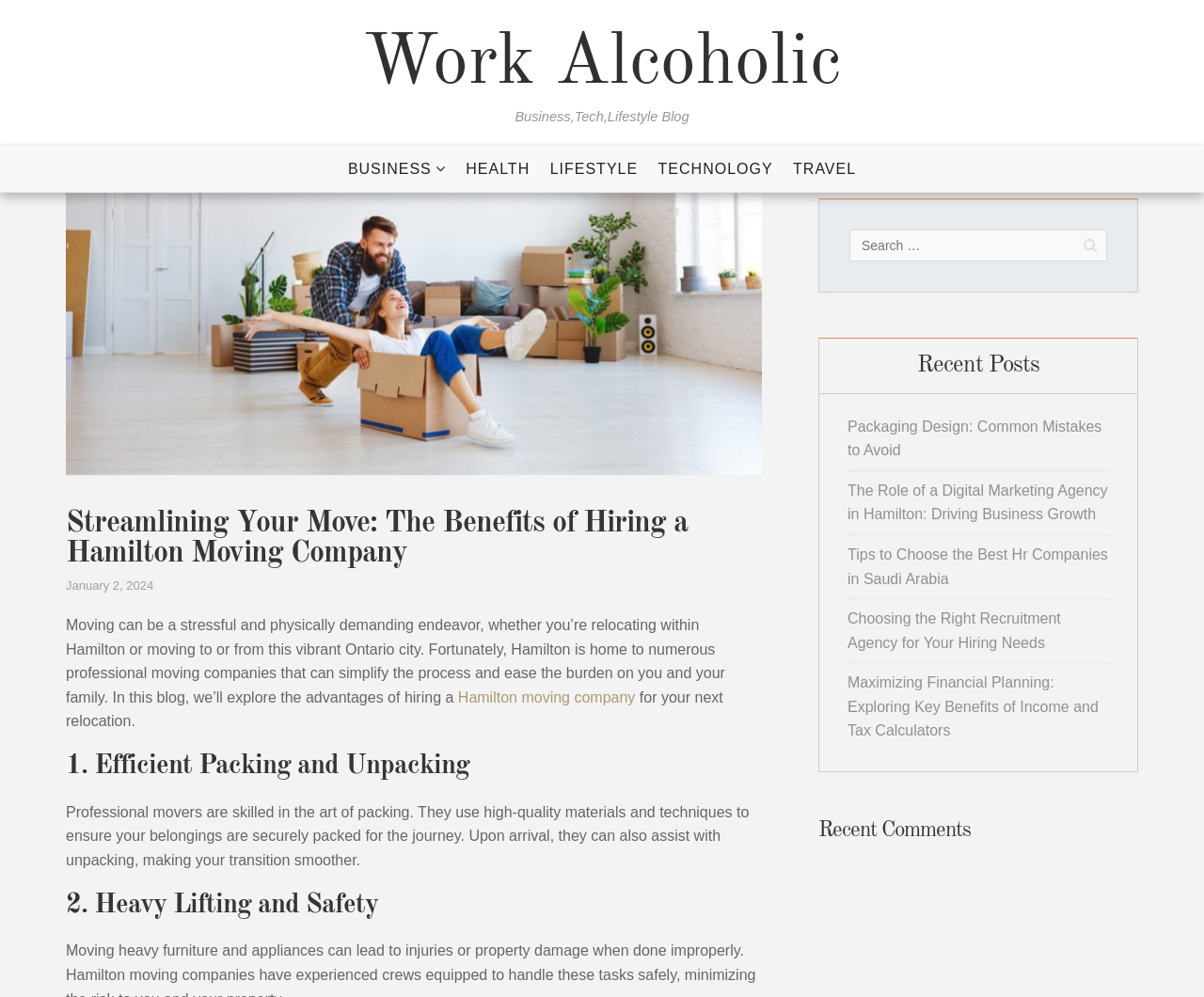Predict the bounding box of the UI element based on this description: "Health".

[0.381, 0.147, 0.446, 0.192]